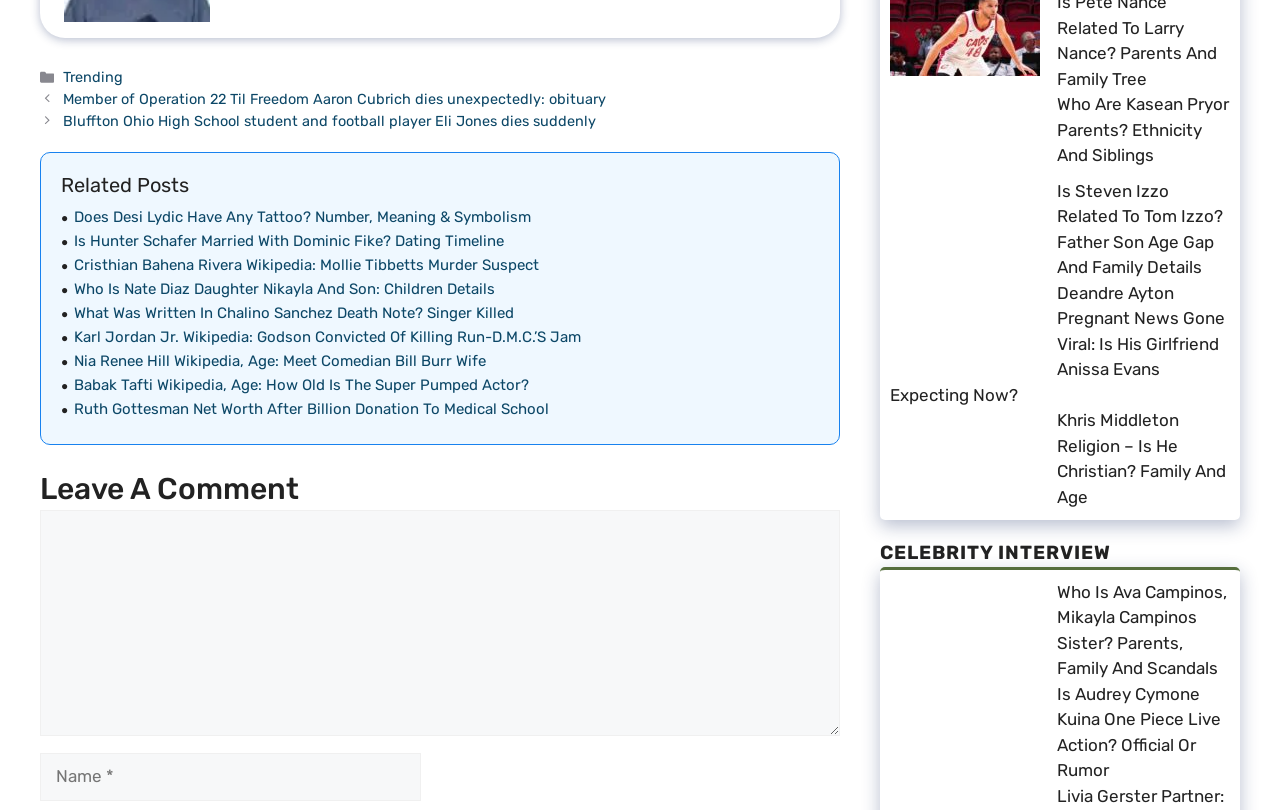Give a one-word or short phrase answer to this question: 
What is the purpose of the textbox with the label 'Name'?

To input a name